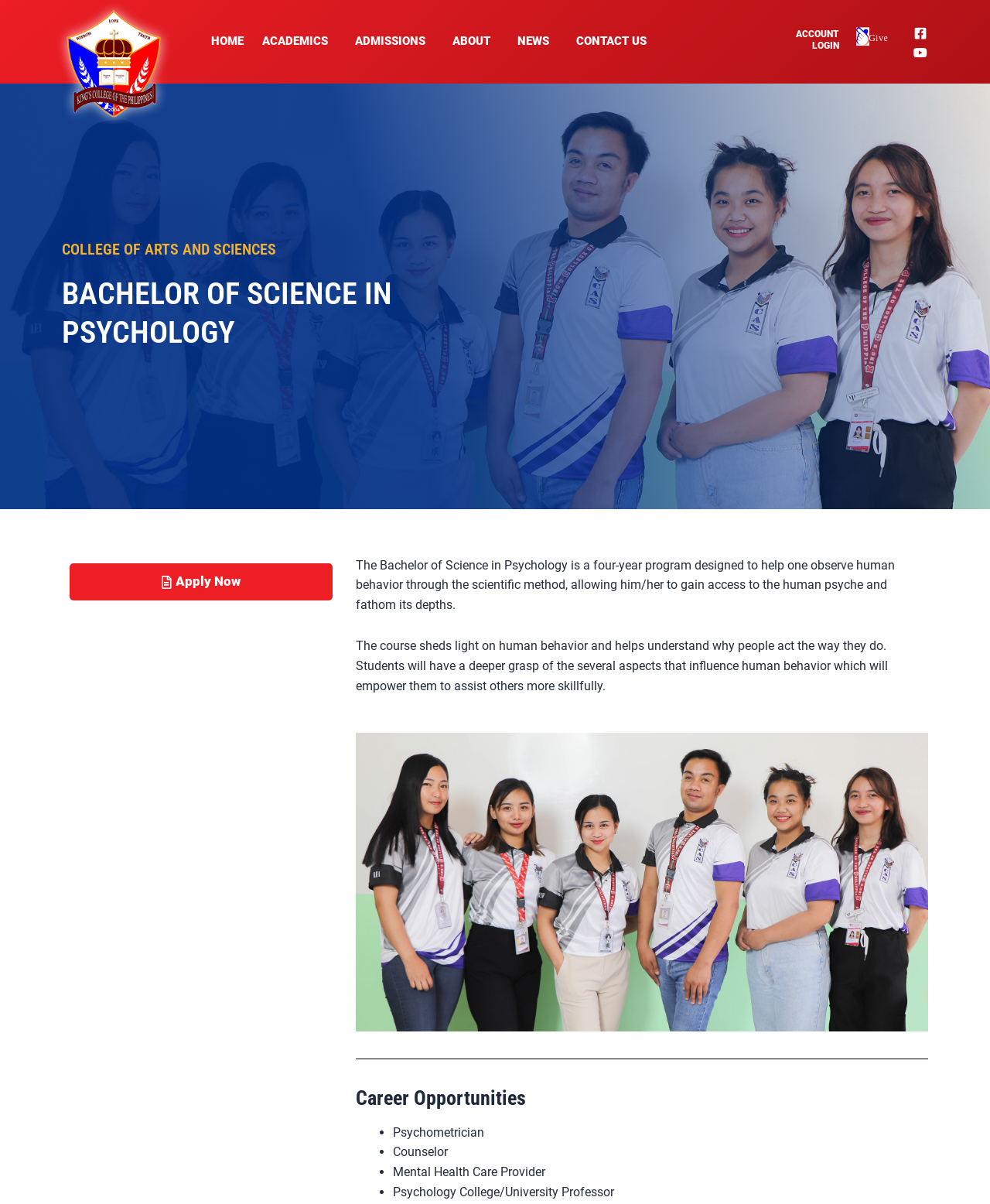Show the bounding box coordinates for the HTML element as described: "College of Arts and Sciences".

[0.062, 0.199, 0.279, 0.215]